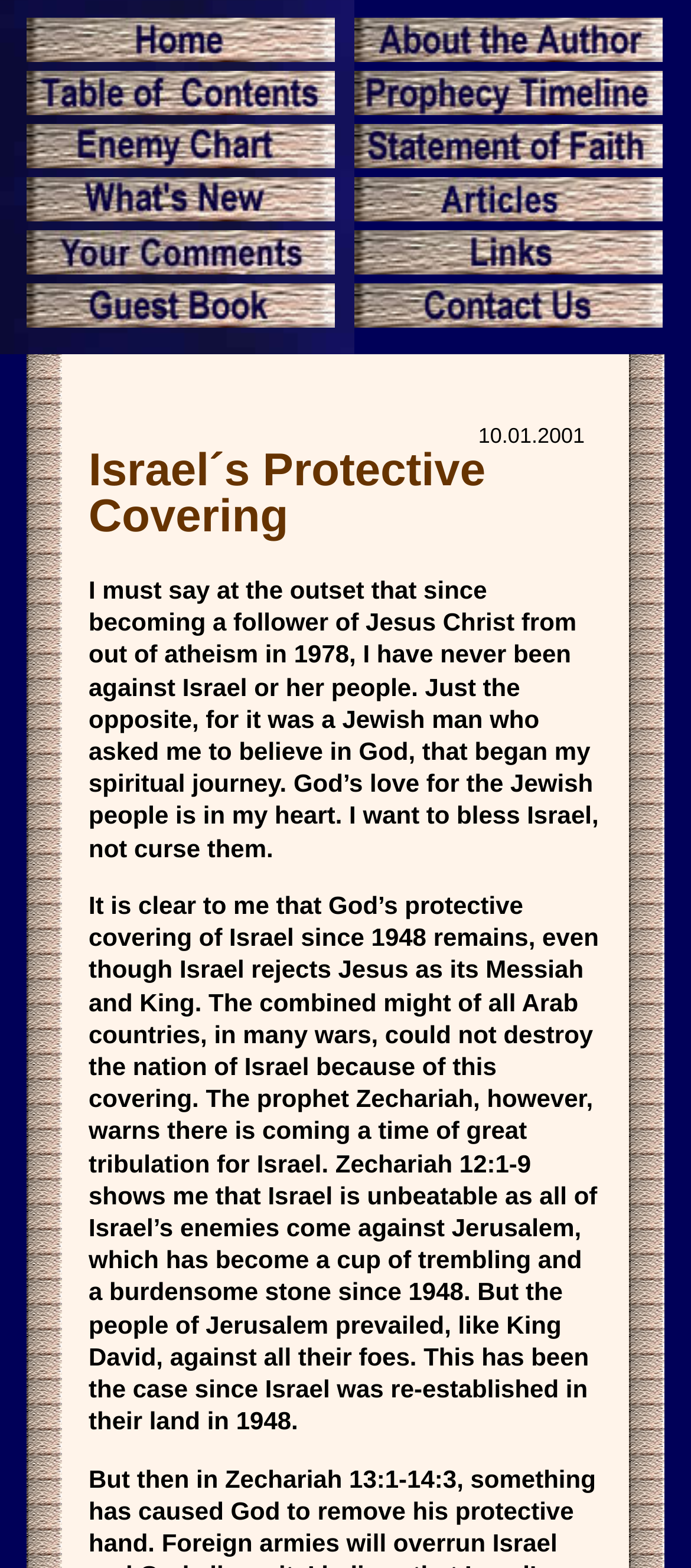Please identify the bounding box coordinates of the area that needs to be clicked to follow this instruction: "check prophecy timeline".

[0.513, 0.045, 0.959, 0.073]